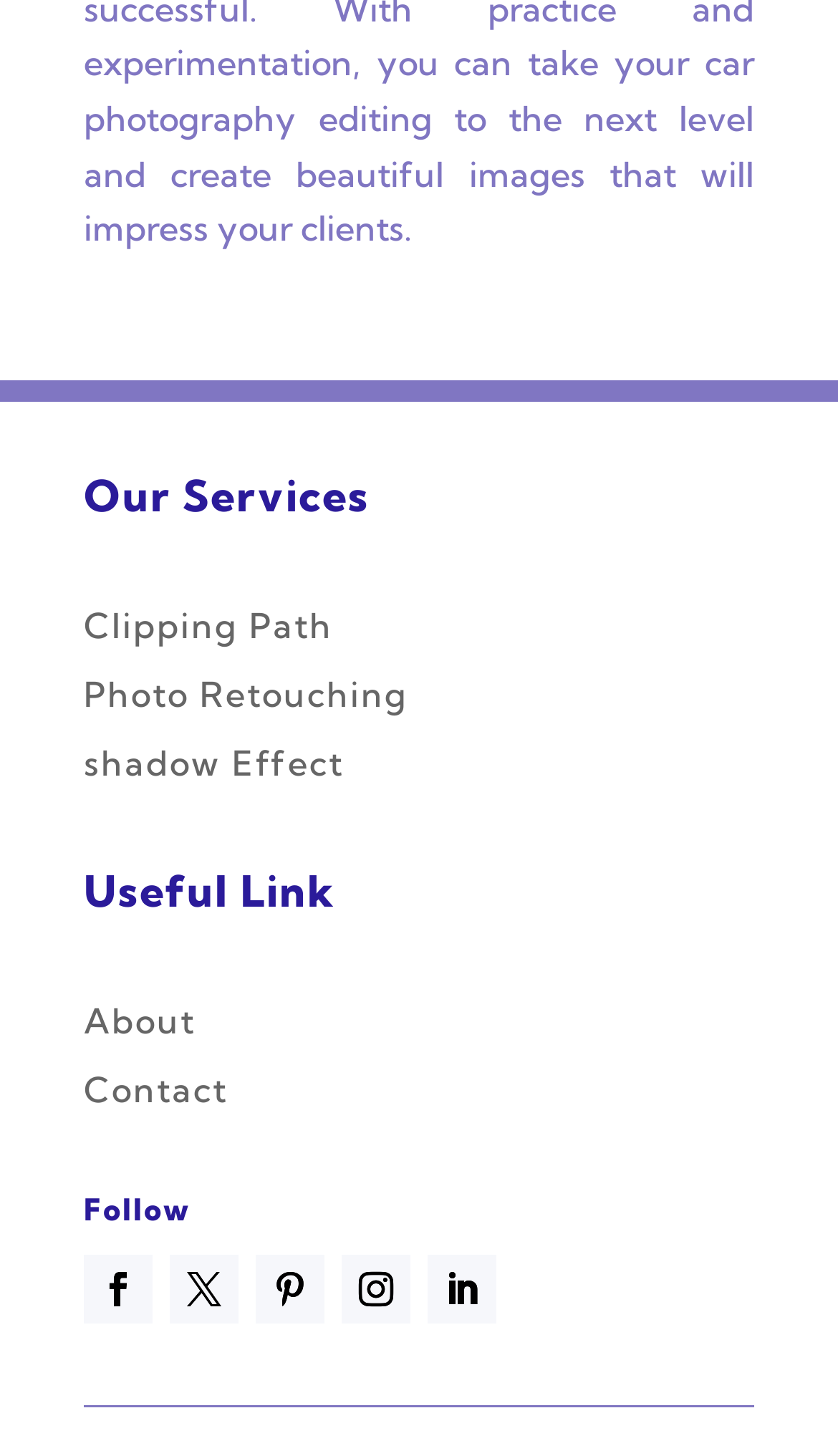What type of element is 'Our Services'?
Using the image as a reference, answer the question with a short word or phrase.

Heading